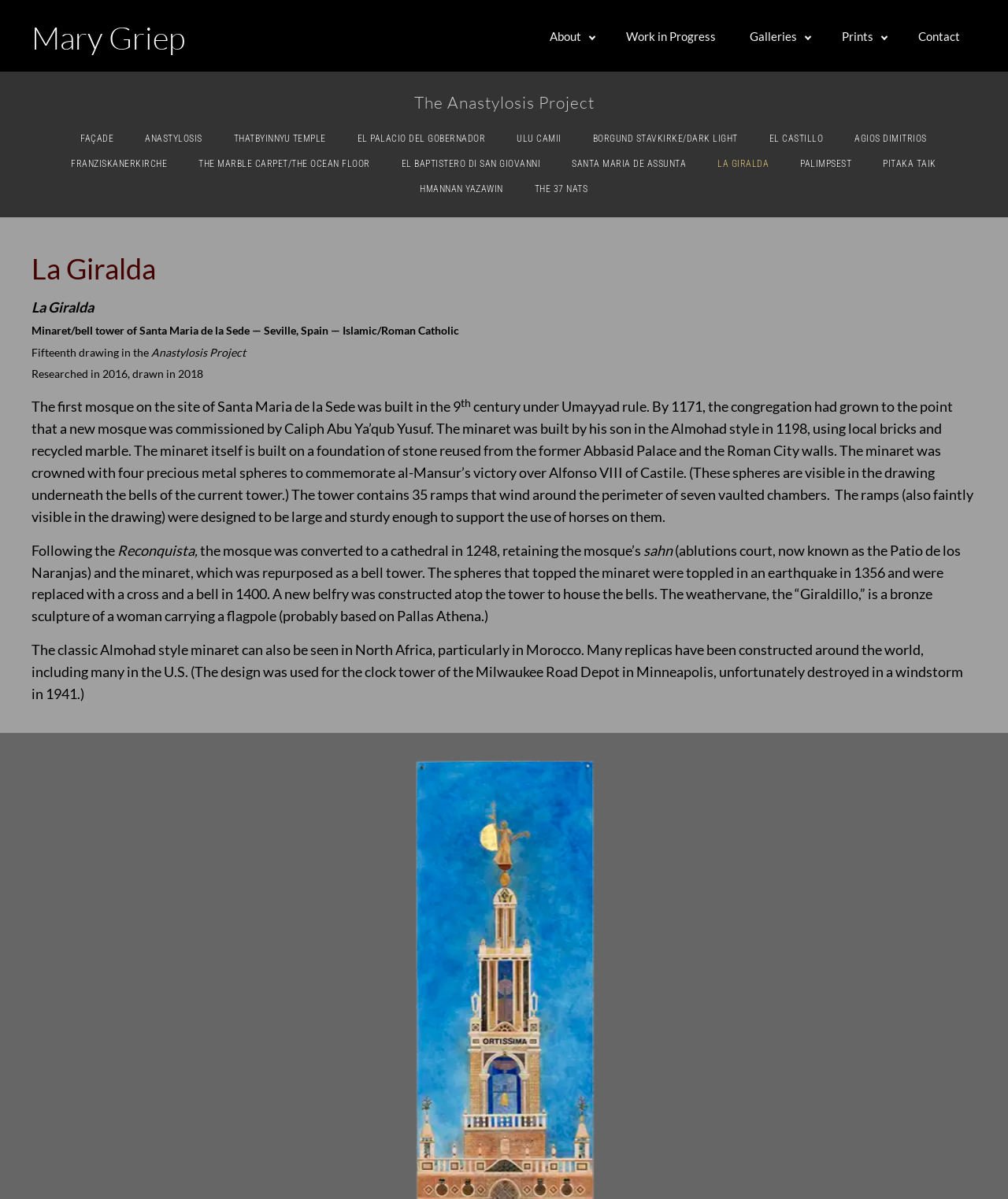Determine the bounding box coordinates for the clickable element to execute this instruction: "Click on the 'About' link in the menu". Provide the coordinates as four float numbers between 0 and 1, i.e., [left, top, right, bottom].

[0.529, 0.015, 0.604, 0.044]